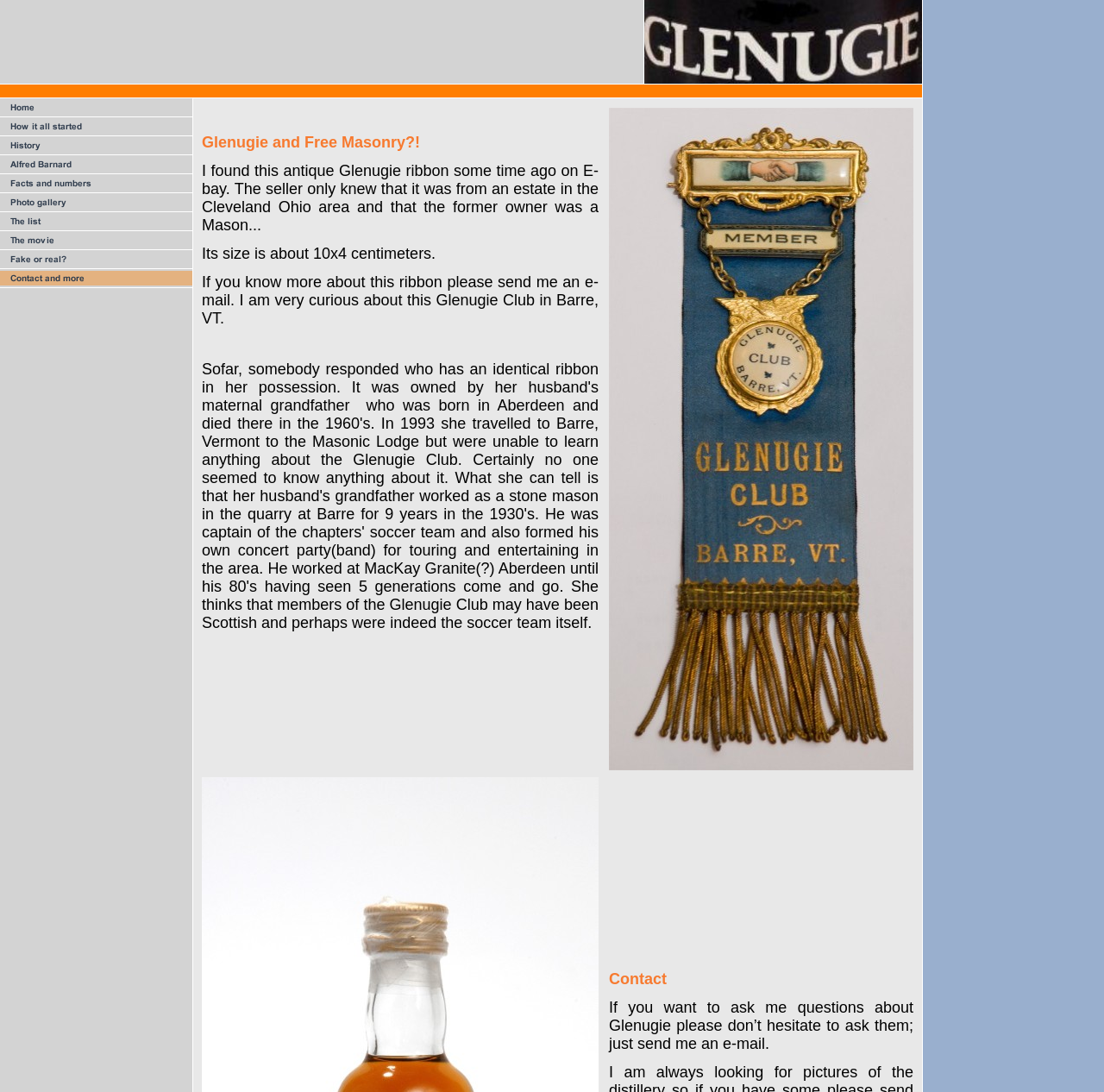Generate a thorough caption detailing the webpage content.

The webpage is about Glenugie, and it appears to be a personal website or blog. At the top, there is a table with a few images and a layout that resembles a header or navigation bar. Below this, there is a main content area with a table that contains a list of links, each with an accompanying image. The links are labeled with various titles, such as "Home", "How it all started", "History", and "Photo gallery", suggesting that the website is about sharing information and stories related to Glenugie.

To the right of the main content area, there is a large image that takes up most of the vertical space. Below this image, there is a block of text that discusses Glenugie and its possible connection to Free Masonry. The text is quite lengthy and appears to be a personal account or story about the author's discovery of an antique Glenugie ribbon and their subsequent research into its origins.

The overall layout of the webpage is simple and straightforward, with a focus on presenting information and stories about Glenugie. The use of images and tables helps to break up the text and create a visually appealing design.